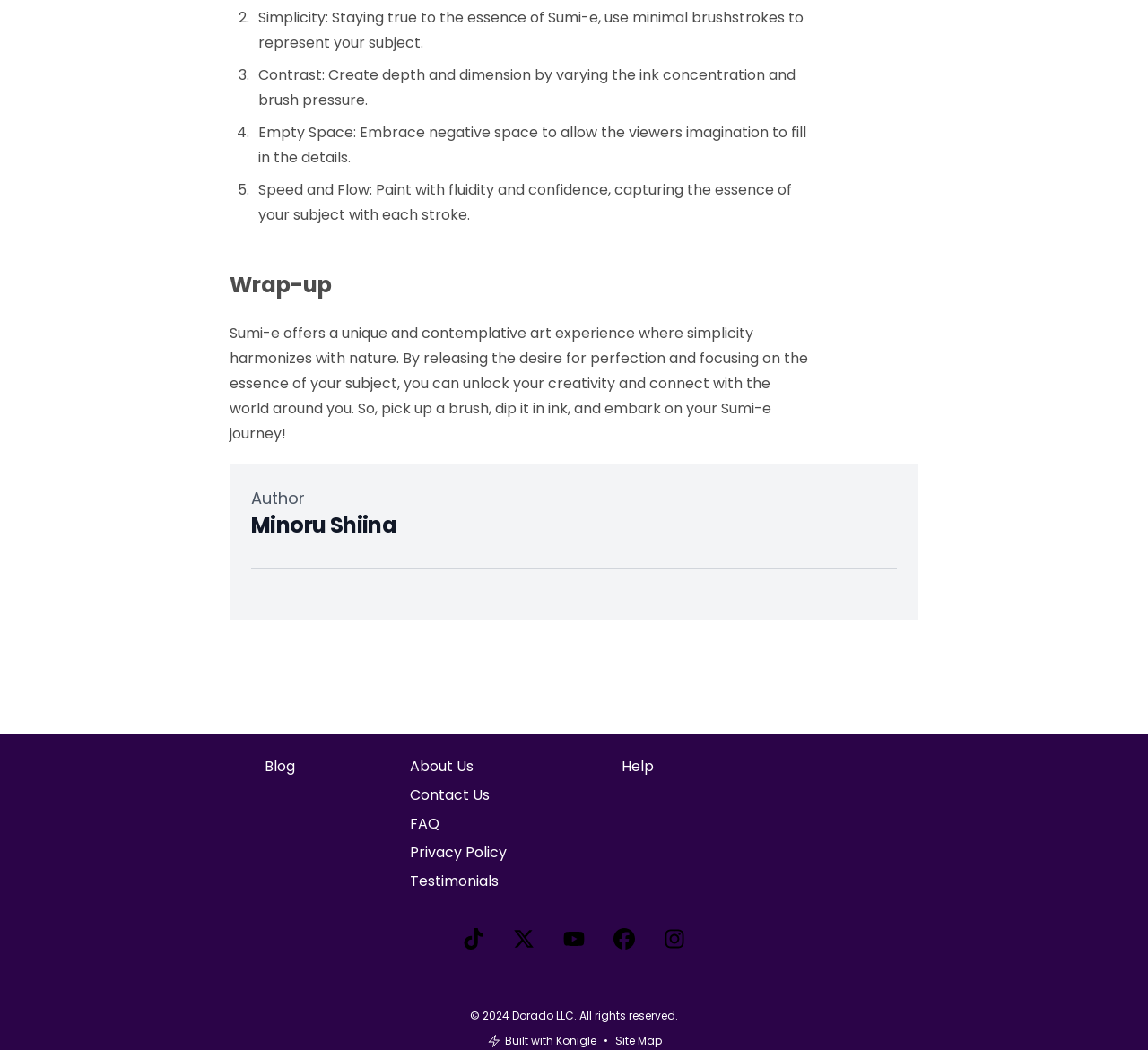Can you specify the bounding box coordinates for the region that should be clicked to fulfill this instruction: "Open the 'Site Map'".

[0.529, 0.983, 0.576, 1.0]